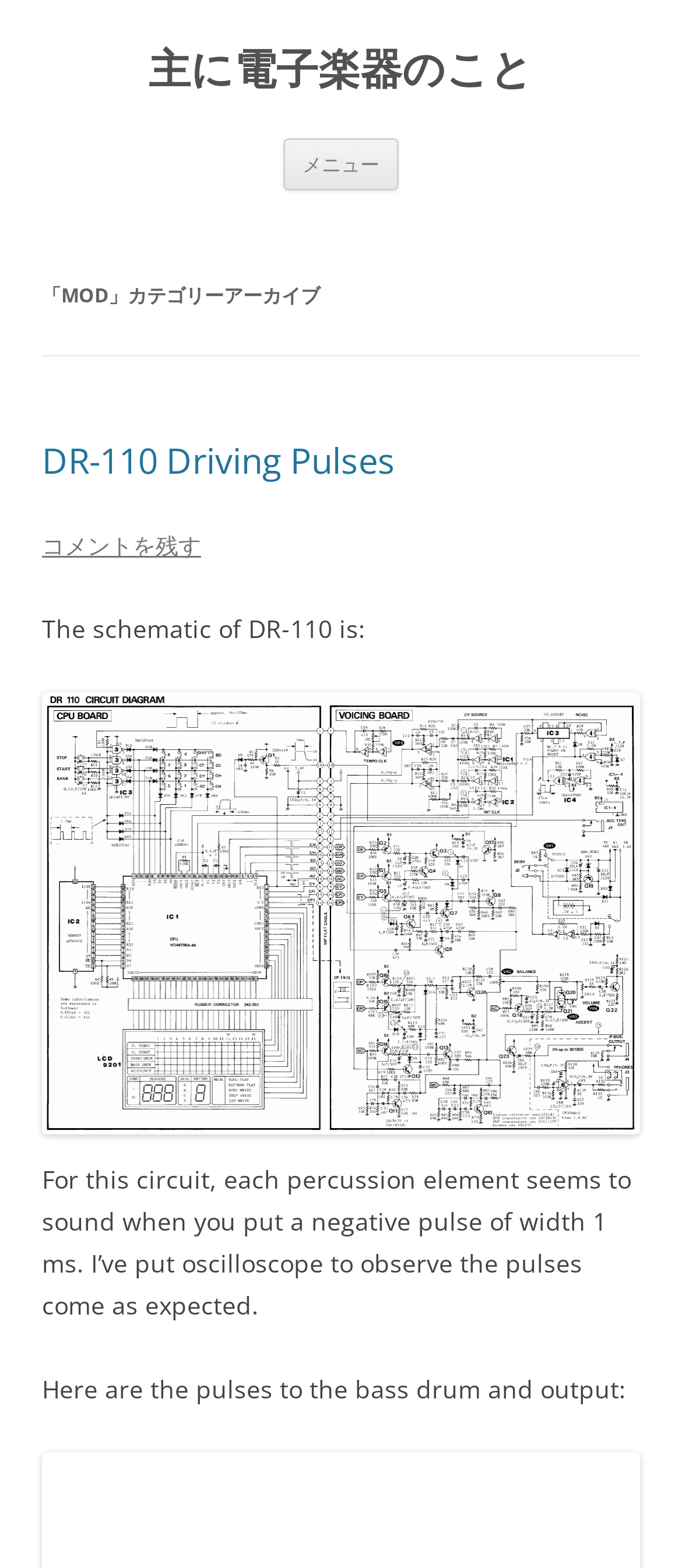Carefully examine the image and provide an in-depth answer to the question: How many percussion elements are mentioned?

The text mentions the bass drum and the output, which are two percussion elements that seem to sound when a negative pulse of width 1 ms is applied.